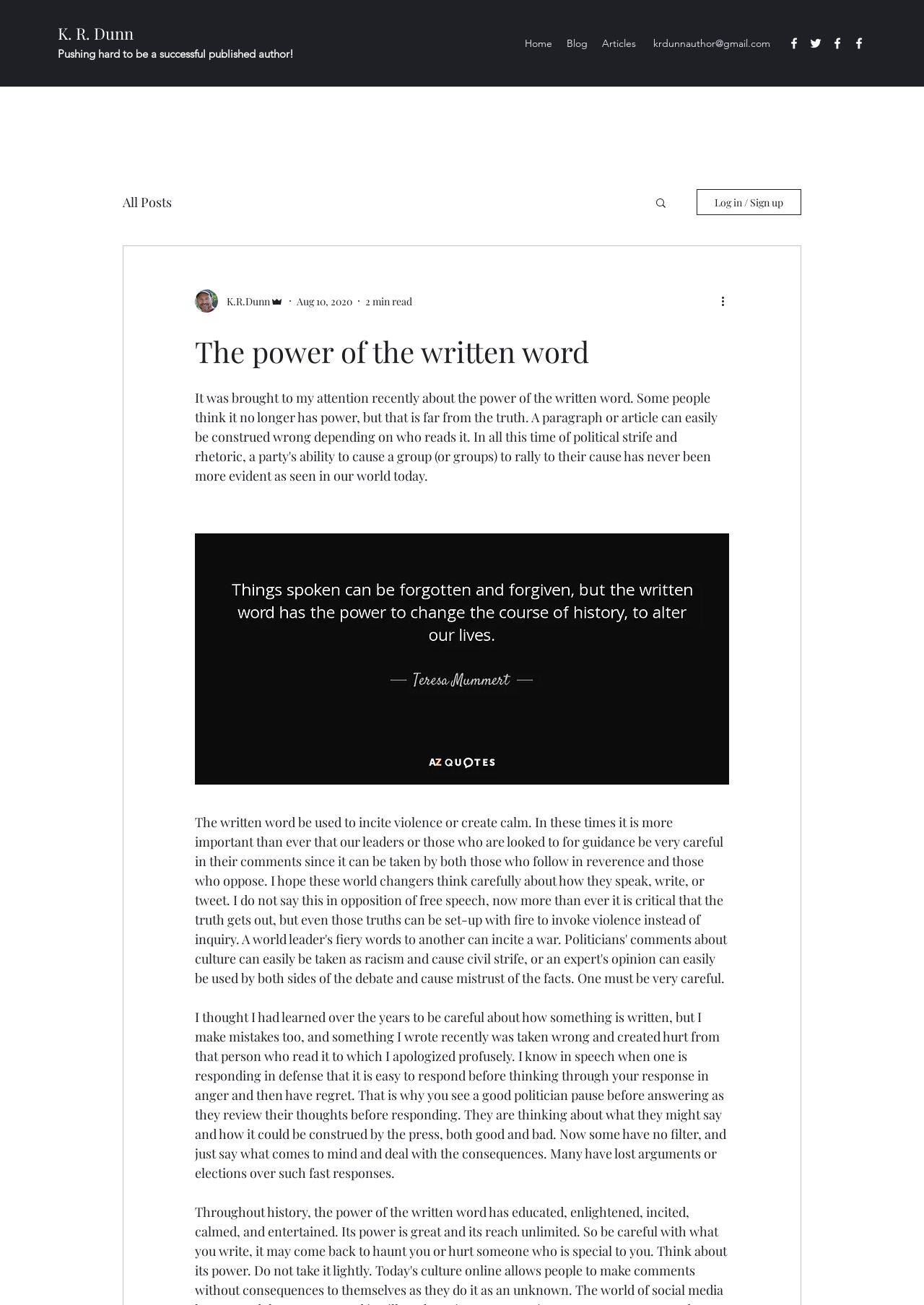What is the main topic of the blog post?
Identify the answer in the screenshot and reply with a single word or phrase.

The power of written word